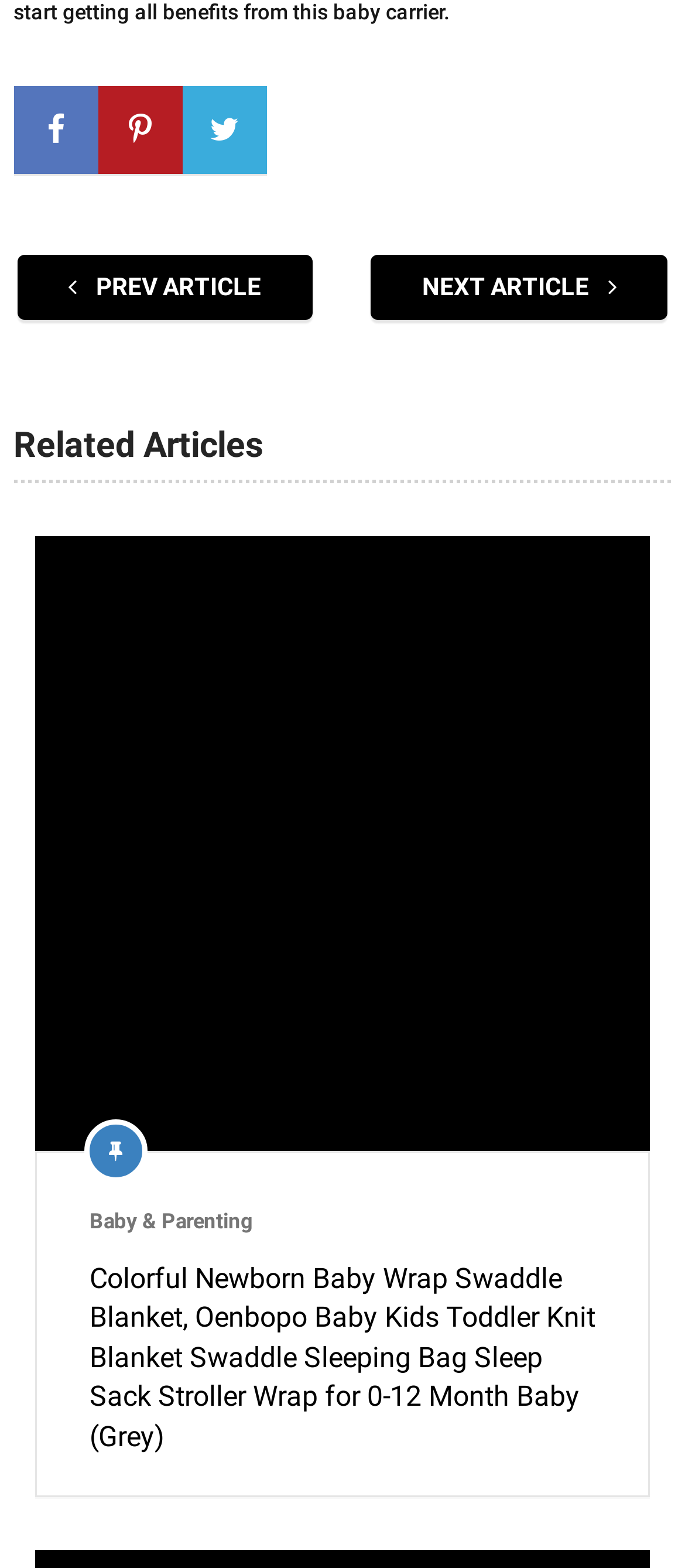Can you pinpoint the bounding box coordinates for the clickable element required for this instruction: "View the next article"? The coordinates should be four float numbers between 0 and 1, i.e., [left, top, right, bottom].

[0.542, 0.163, 0.975, 0.204]